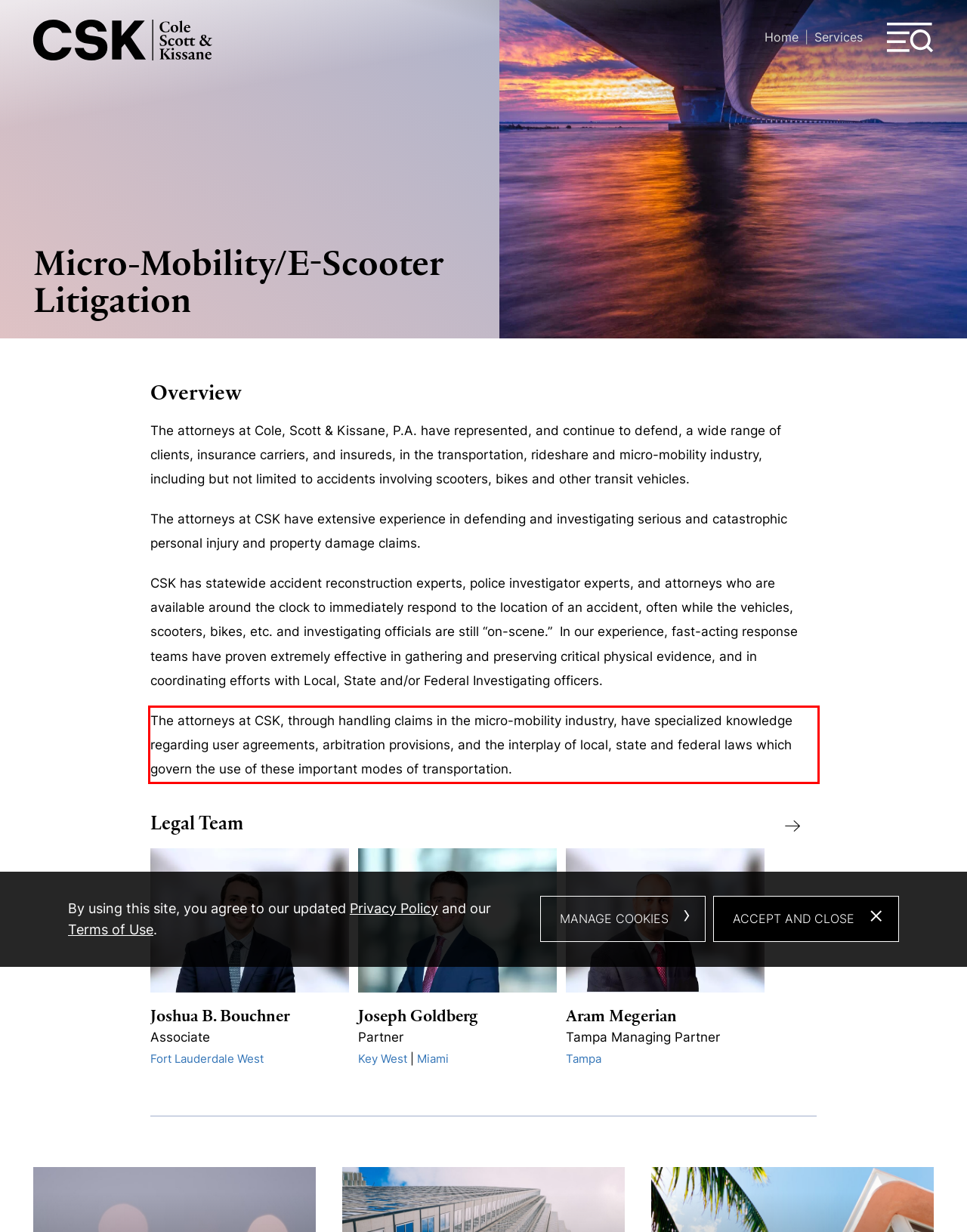The screenshot provided shows a webpage with a red bounding box. Apply OCR to the text within this red bounding box and provide the extracted content.

The attorneys at CSK, through handling claims in the micro-mobility industry, have specialized knowledge regarding user agreements, arbitration provisions, and the interplay of local, state and federal laws which govern the use of these important modes of transportation.